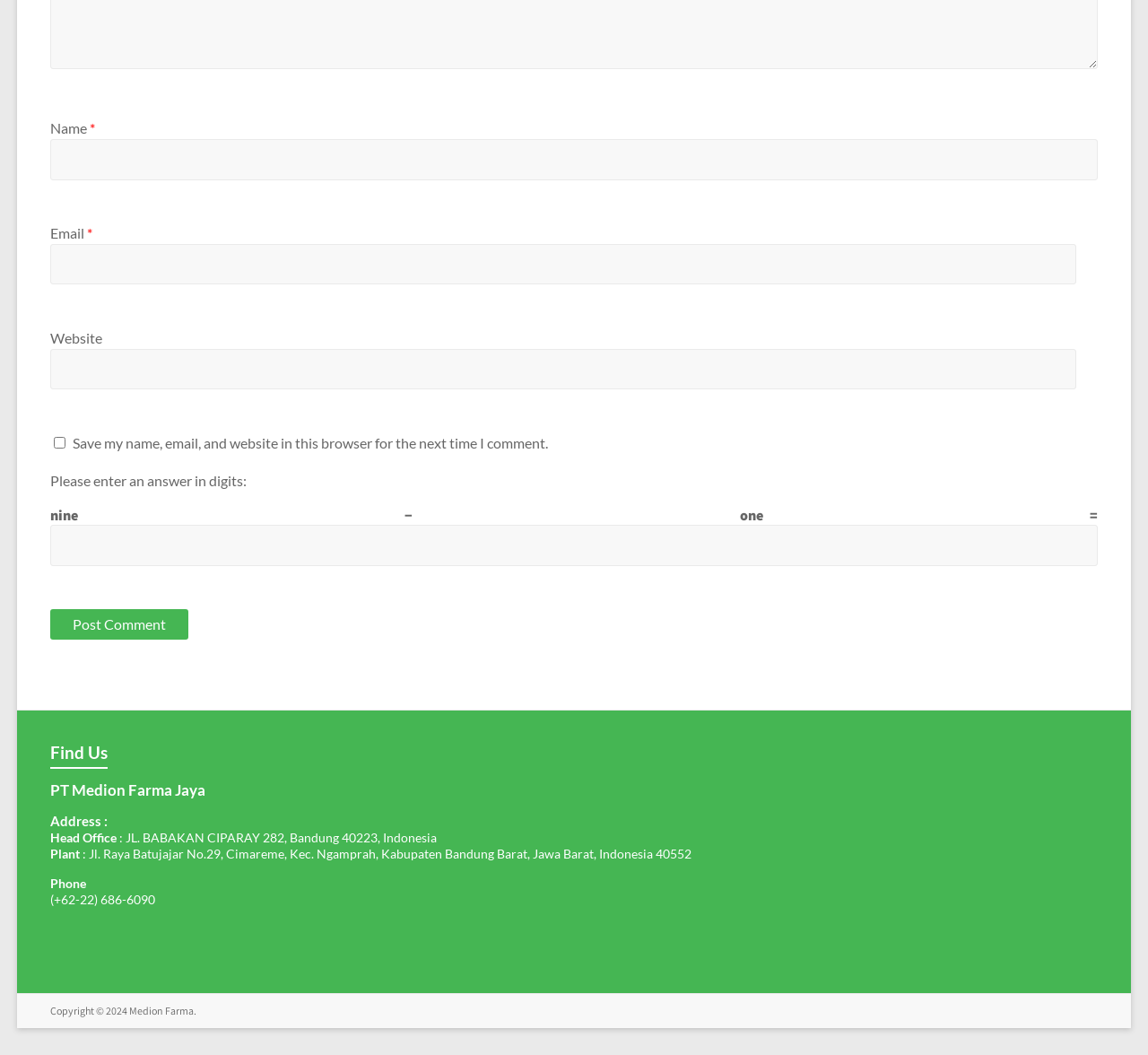With reference to the image, please provide a detailed answer to the following question: What is the mathematical operation in the comment form?

In the comment form, there is a question that asks 'nine - one =' which suggests that the mathematical operation is subtraction.